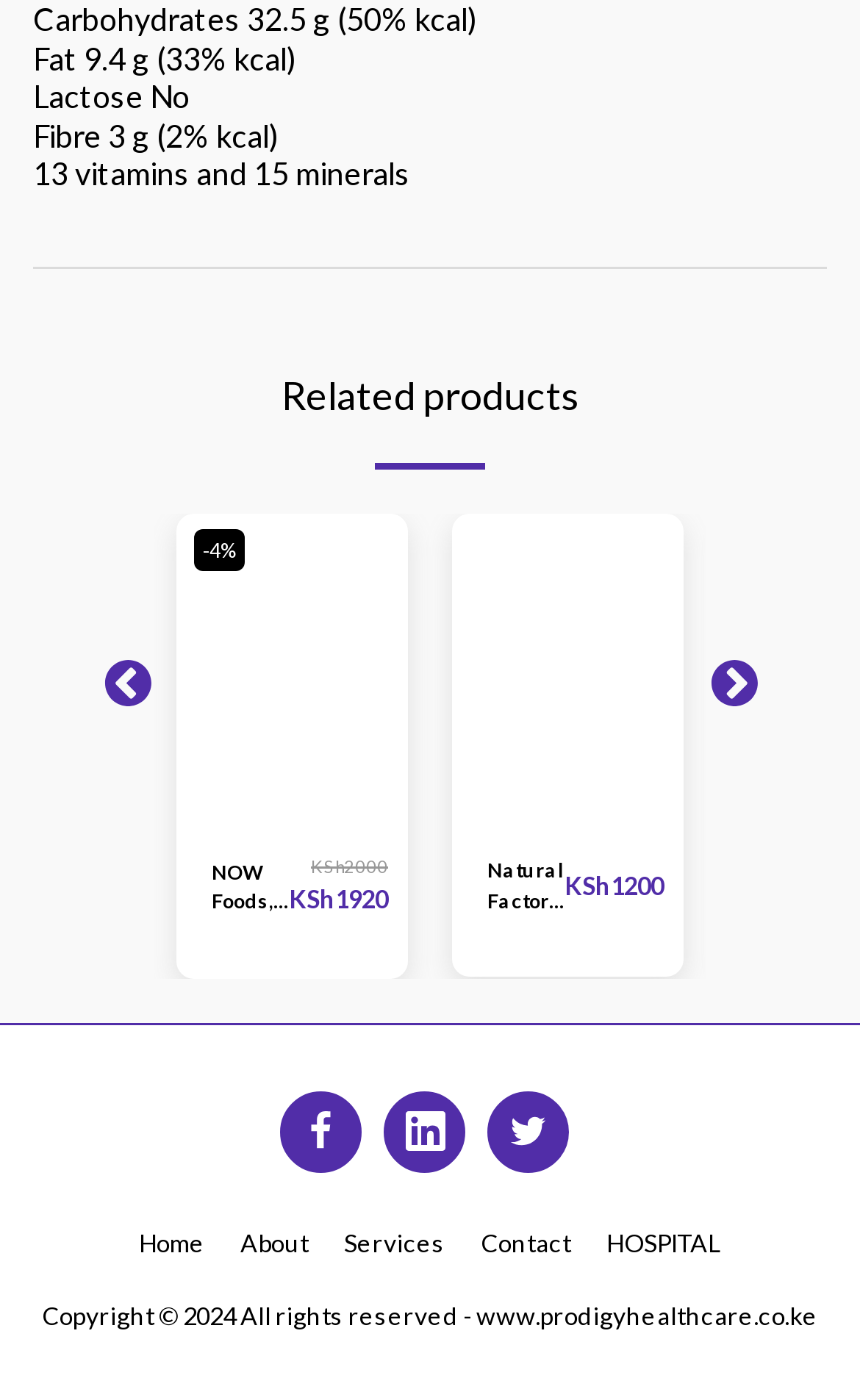How many vitamins and minerals are mentioned?
Please answer the question with a detailed response using the information from the screenshot.

I read the text that mentions the number of vitamins and minerals, which is 13 vitamins and 15 minerals.